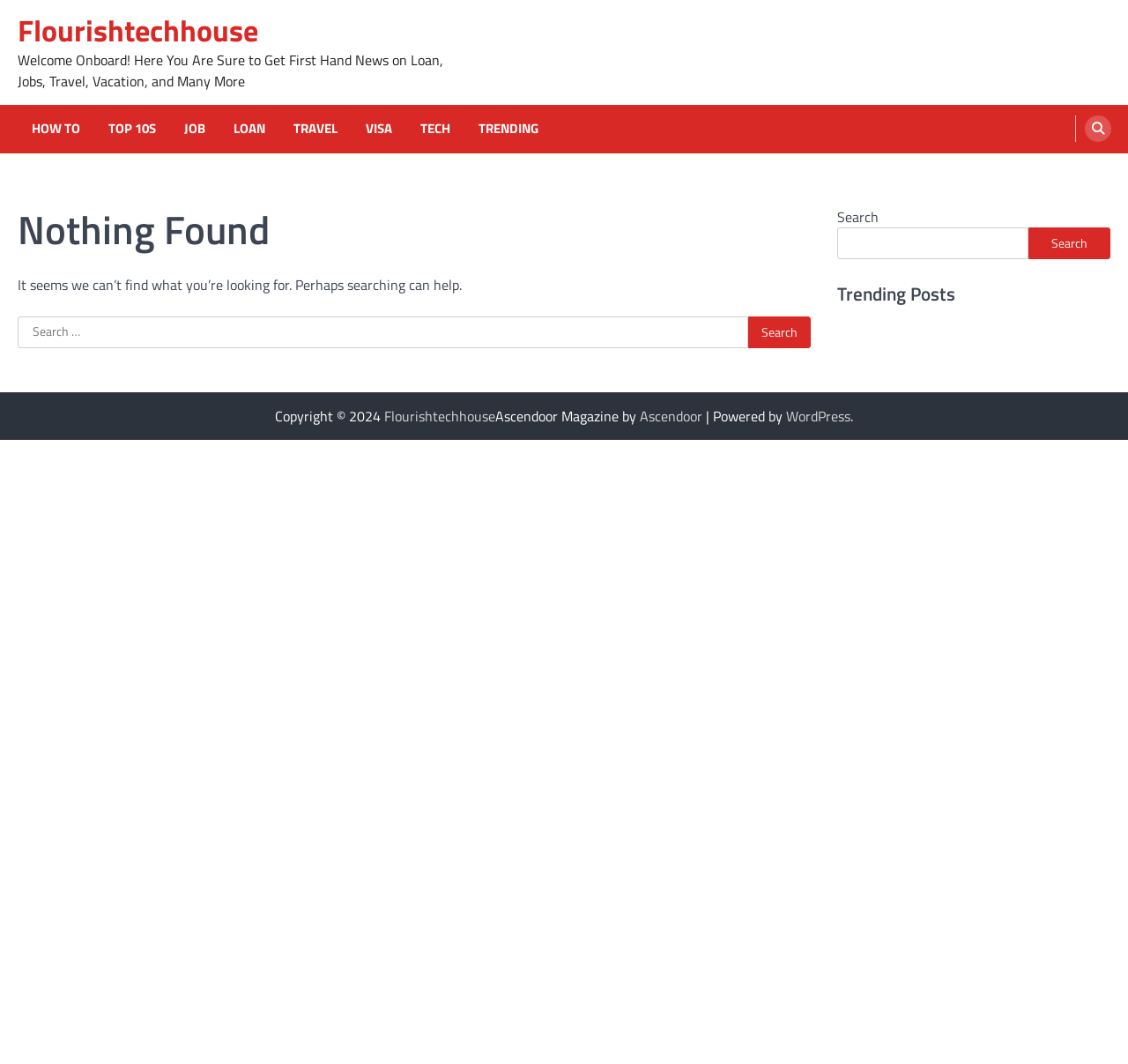Point out the bounding box coordinates of the section to click in order to follow this instruction: "Search for something".

[0.016, 0.298, 0.663, 0.327]